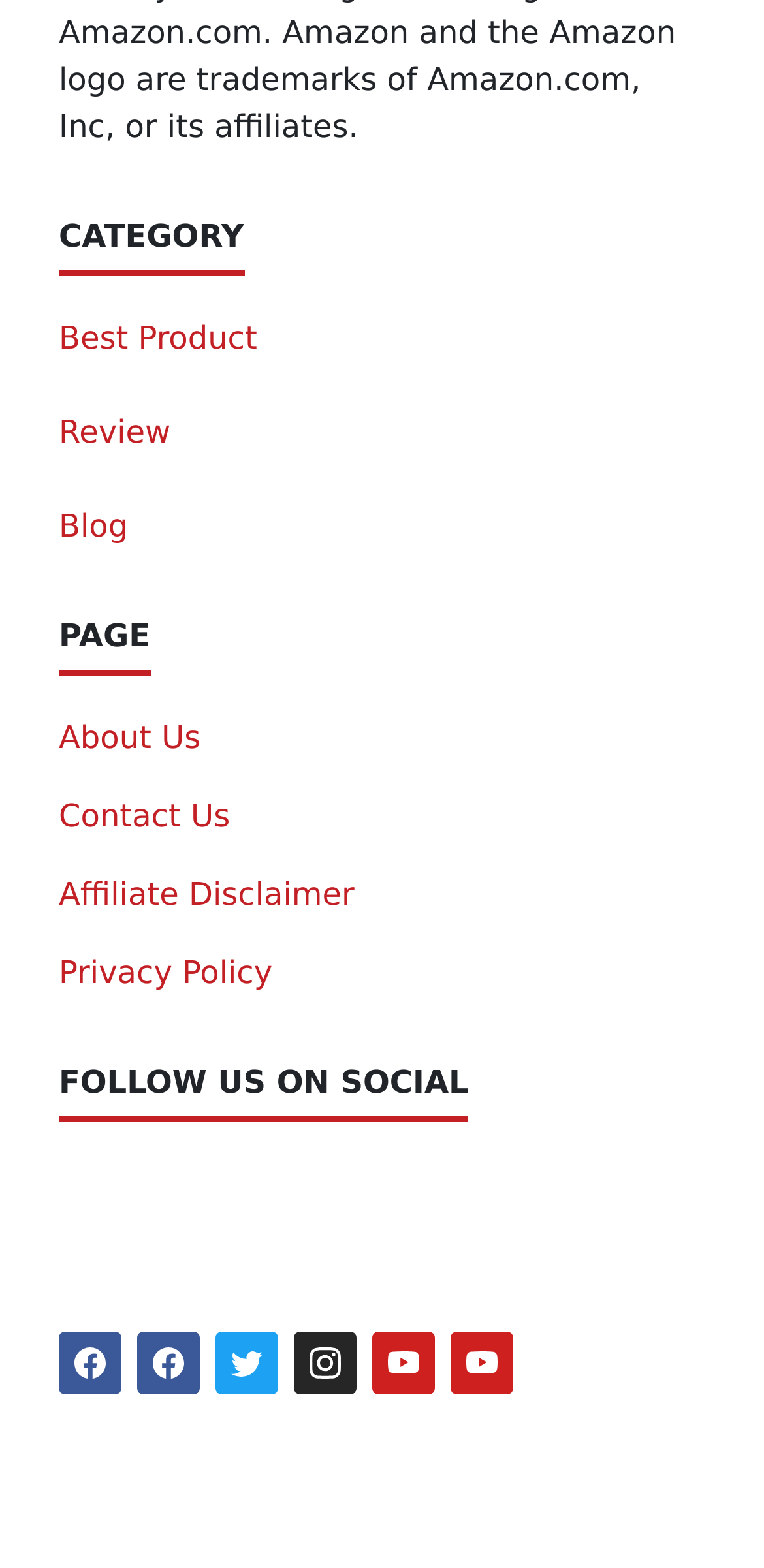Please identify the bounding box coordinates of the region to click in order to complete the task: "Check the Review". The coordinates must be four float numbers between 0 and 1, specified as [left, top, right, bottom].

[0.077, 0.263, 0.223, 0.287]